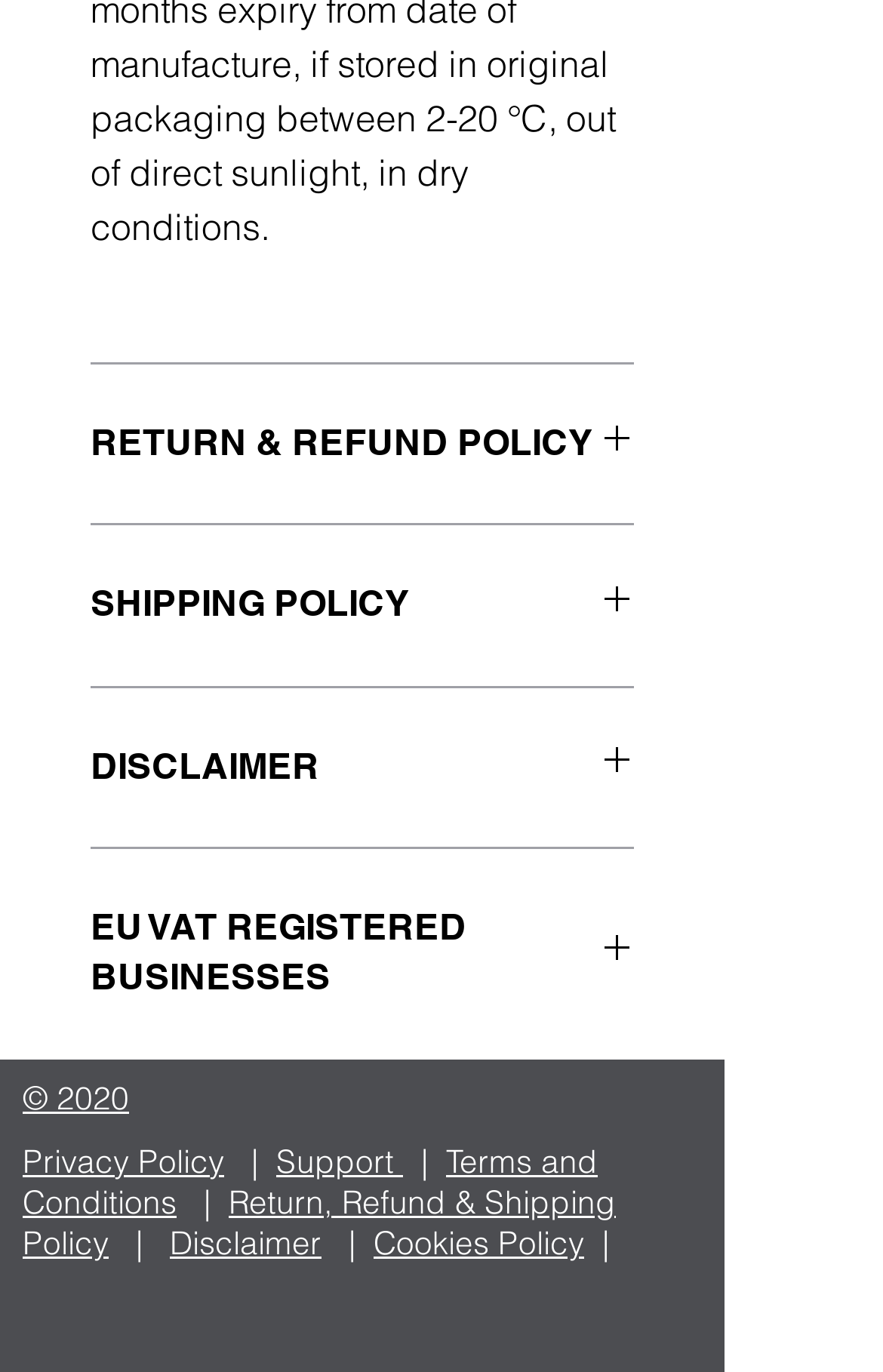Identify the bounding box coordinates of the section that should be clicked to achieve the task described: "View terms and conditions".

[0.026, 0.832, 0.677, 0.891]